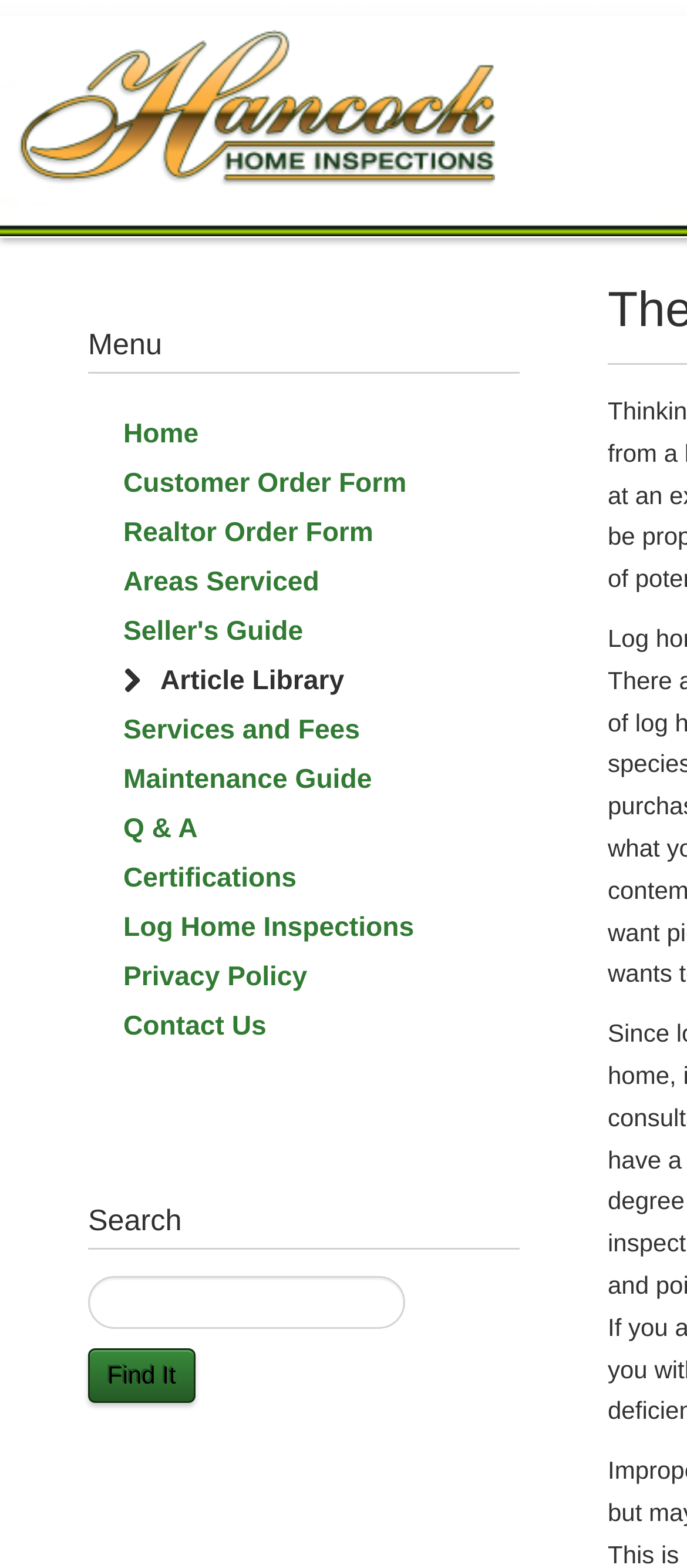Please specify the bounding box coordinates of the region to click in order to perform the following instruction: "Go to the Customer Order Form".

[0.179, 0.298, 0.756, 0.32]